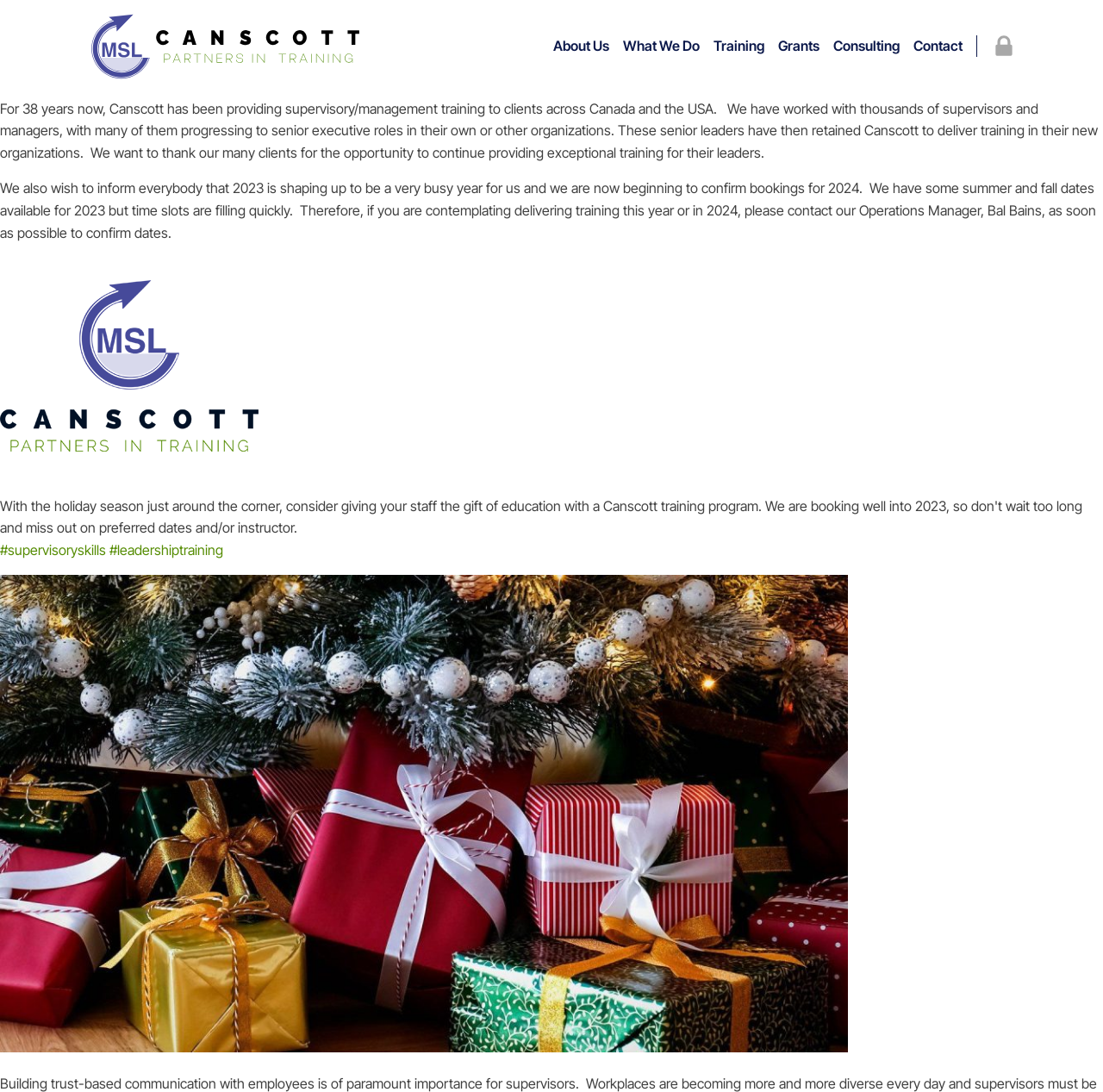Using the element description: "What We Do", determine the bounding box coordinates. The coordinates should be in the format [left, top, right, bottom], with values between 0 and 1.

[0.565, 0.032, 0.634, 0.053]